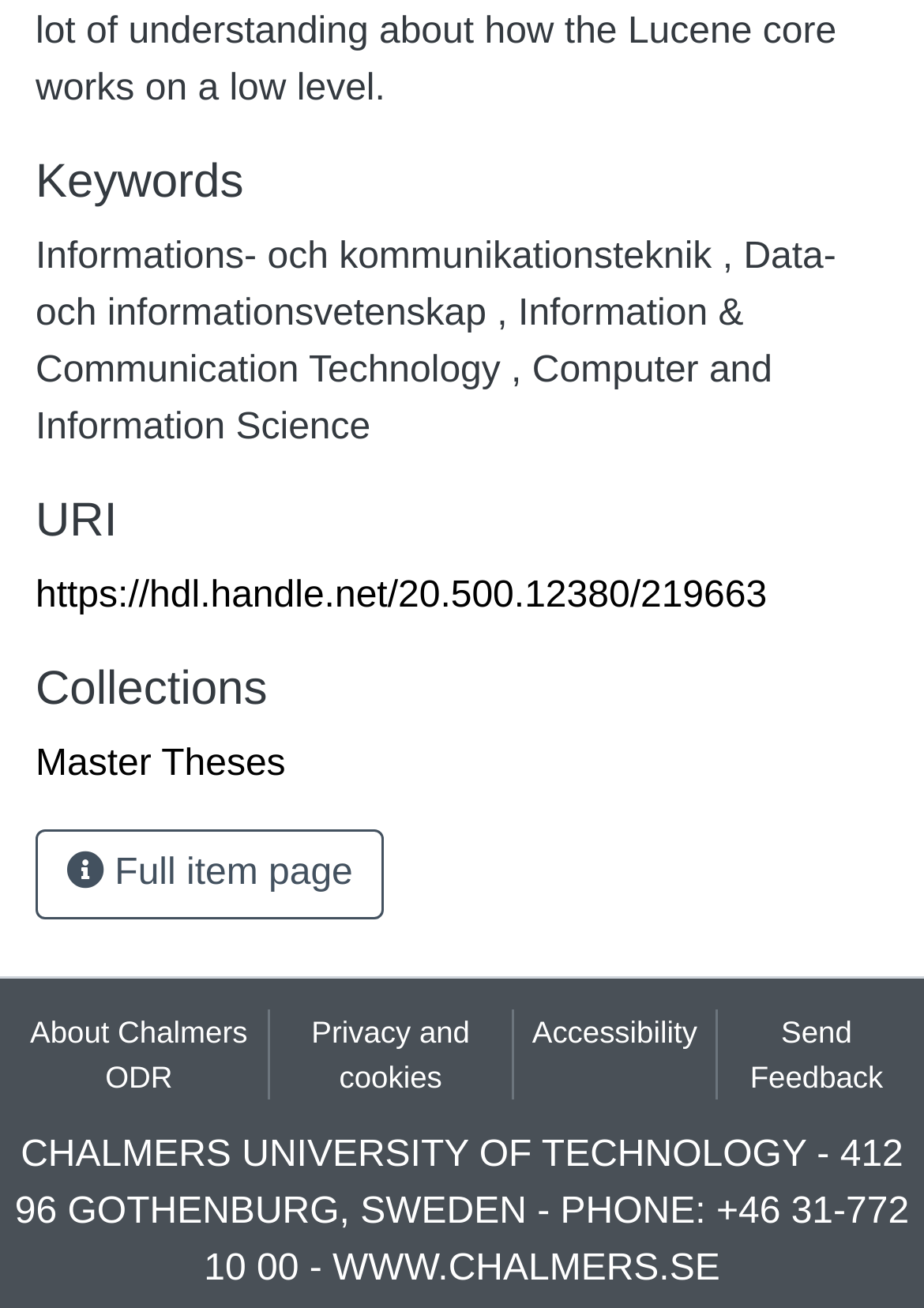Determine the bounding box coordinates for the area that should be clicked to carry out the following instruction: "View full item page".

[0.038, 0.634, 0.415, 0.703]